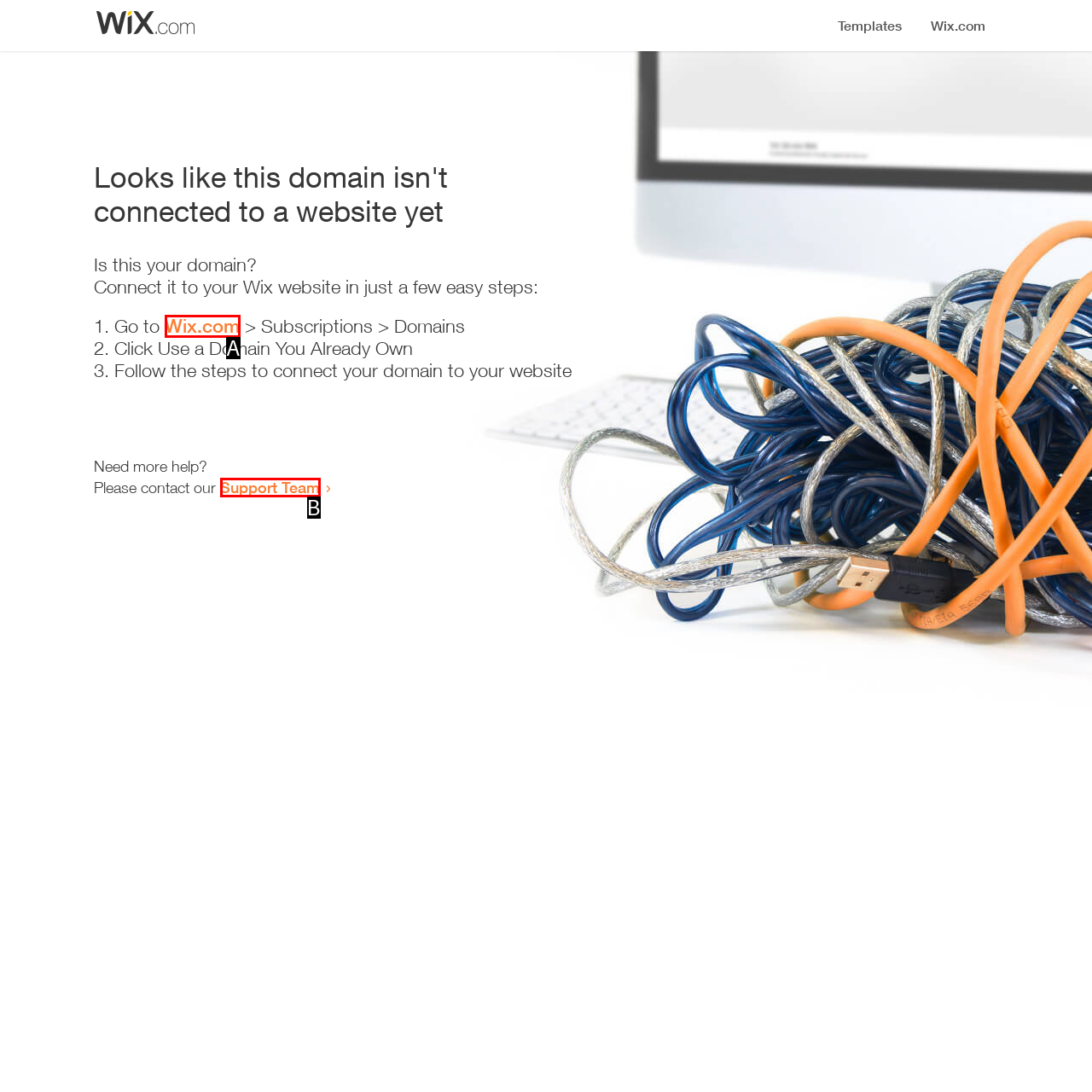Choose the option that best matches the description: Support Team
Indicate the letter of the matching option directly.

B